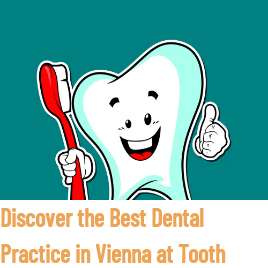Generate a detailed explanation of the scene depicted in the image.

A cheerful cartoon tooth character, complete with a big smile and a toothbrush in hand, promotes dental health with an inviting thumbs-up gesture. This playful illustration is accompanied by the text "Discover the Best Dental Practice in Vienna at Tooth Town," encouraging visitors to explore top-notch dental care. The vibrant teal background adds a lively touch, making the message both engaging and friendly. This image serves as a visual representation of the commitment to oral health excellence offered at Tooth Town in Vienna.